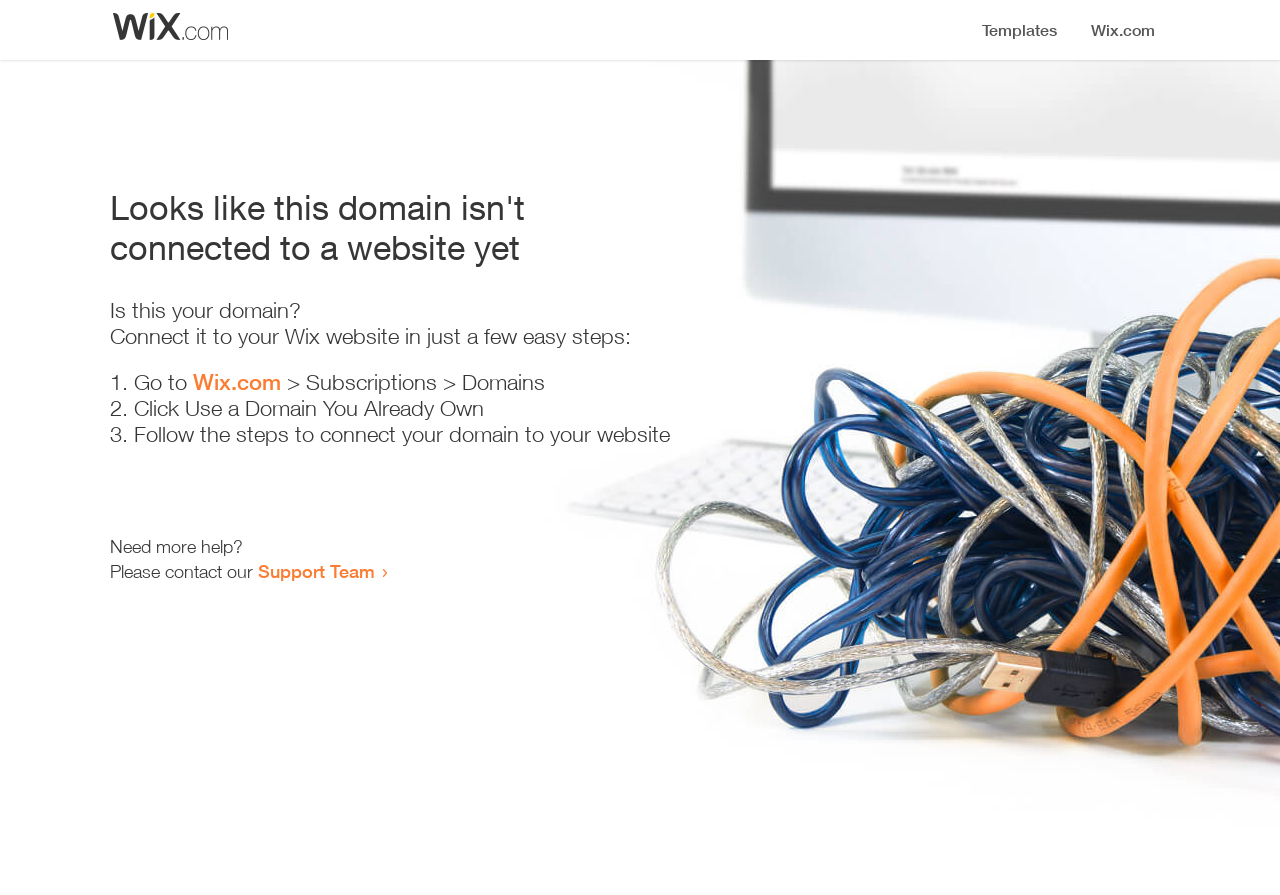How many steps are required to connect the domain?
Please answer the question with a single word or phrase, referencing the image.

3